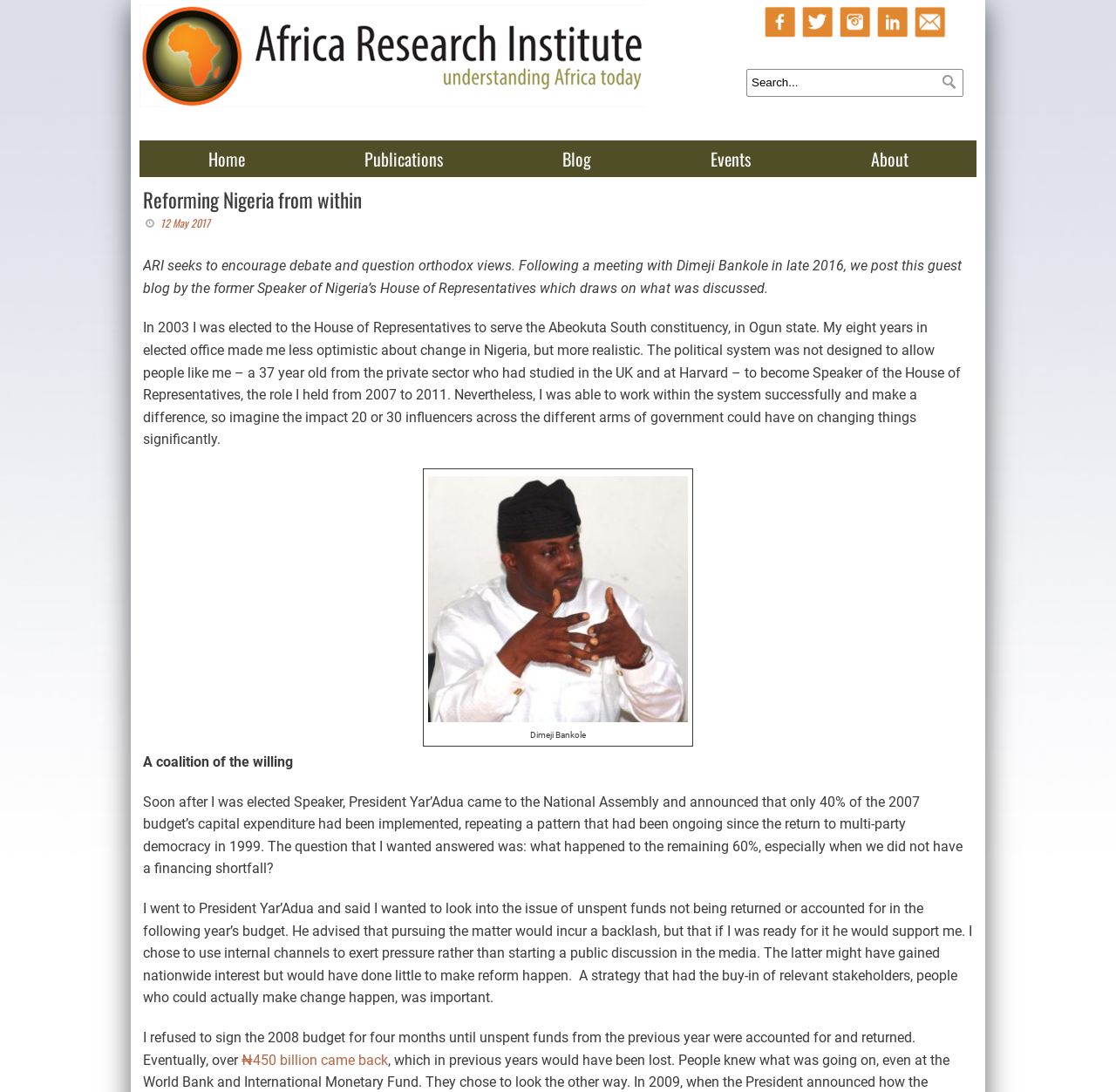Could you locate the bounding box coordinates for the section that should be clicked to accomplish this task: "Go to the home page".

[0.172, 0.136, 0.233, 0.155]